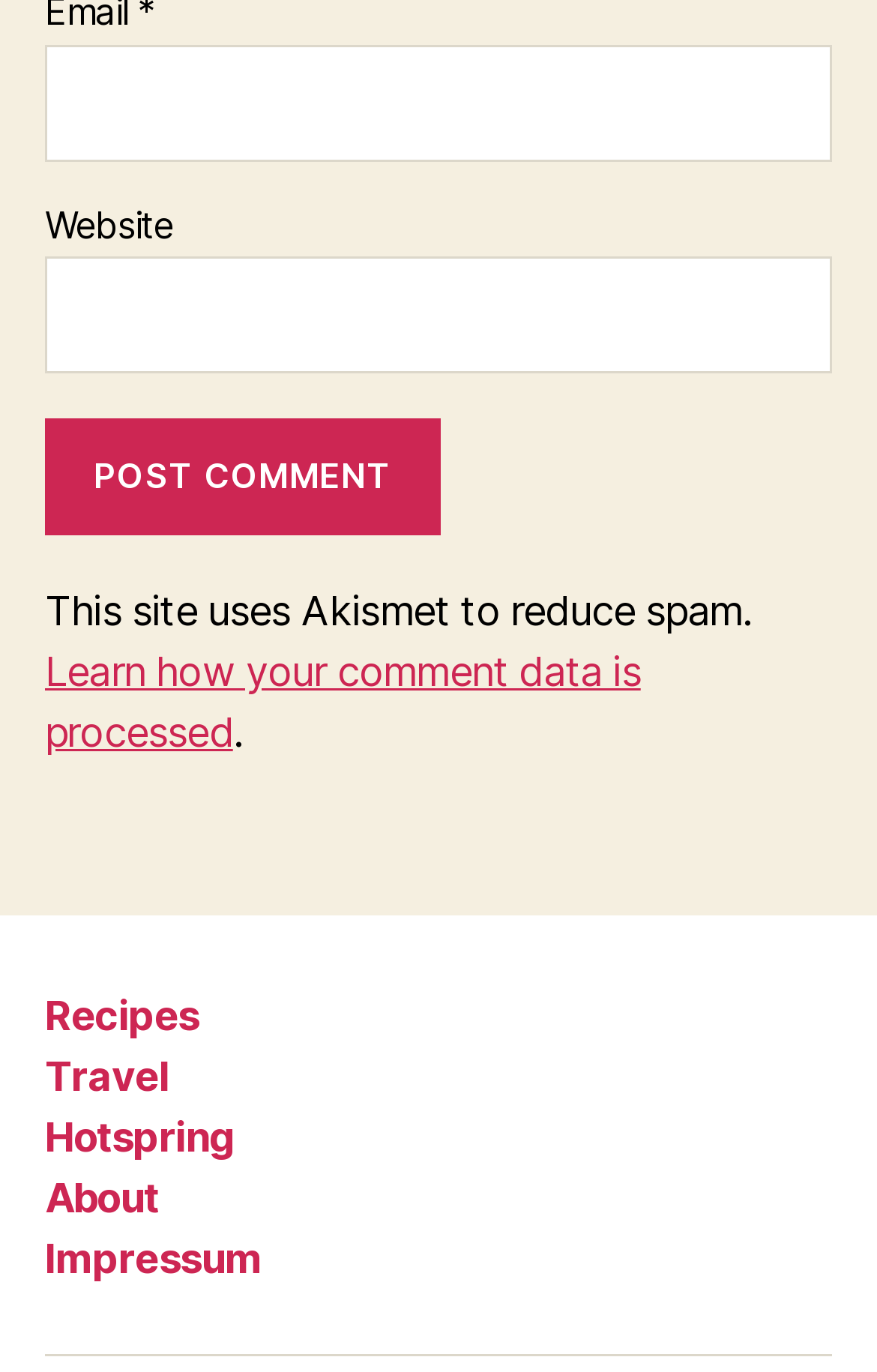Answer the question with a single word or phrase: 
How many links are available in the footer?

5